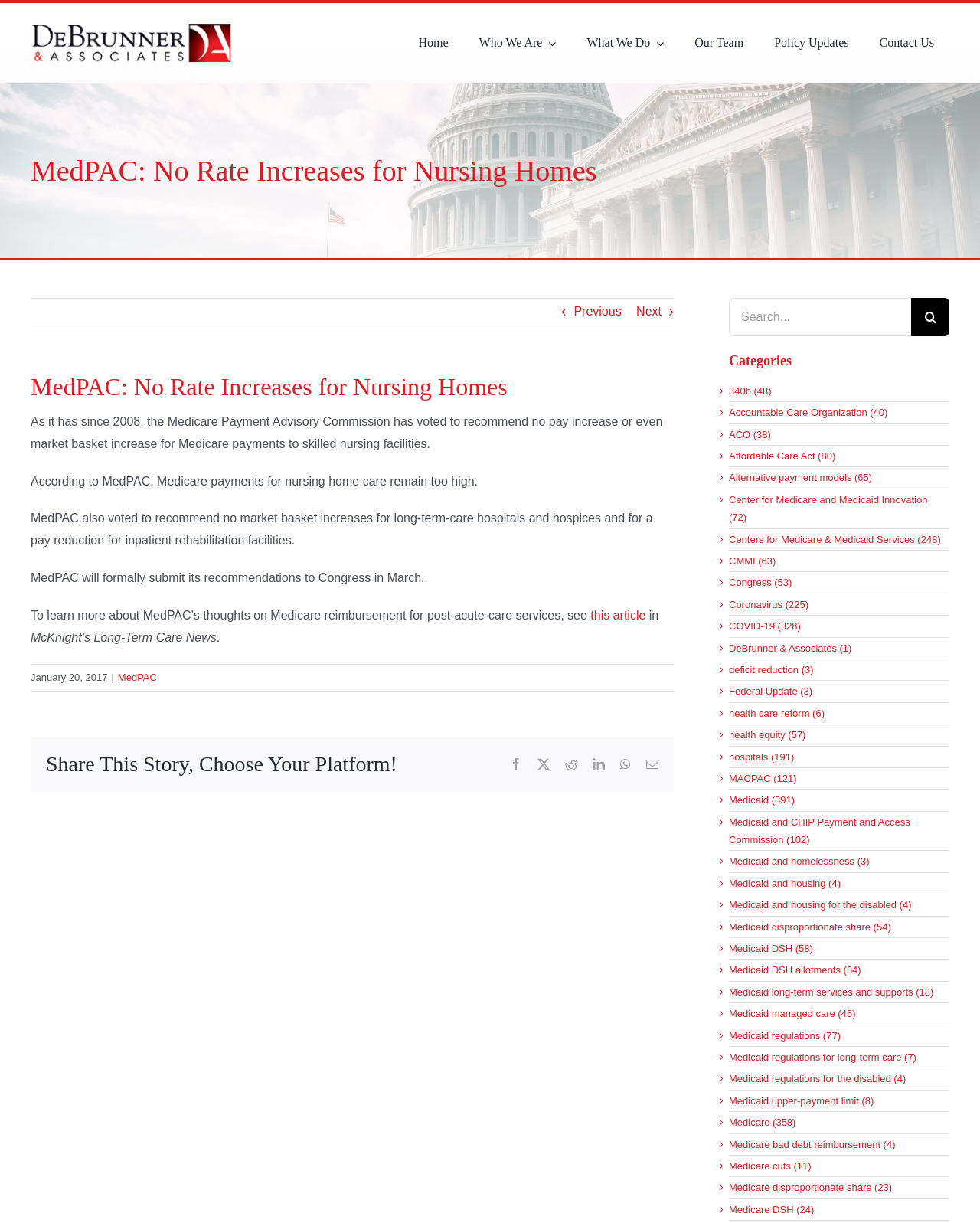Locate the bounding box coordinates of the area where you should click to accomplish the instruction: "Search for something".

[0.744, 0.244, 0.93, 0.275]